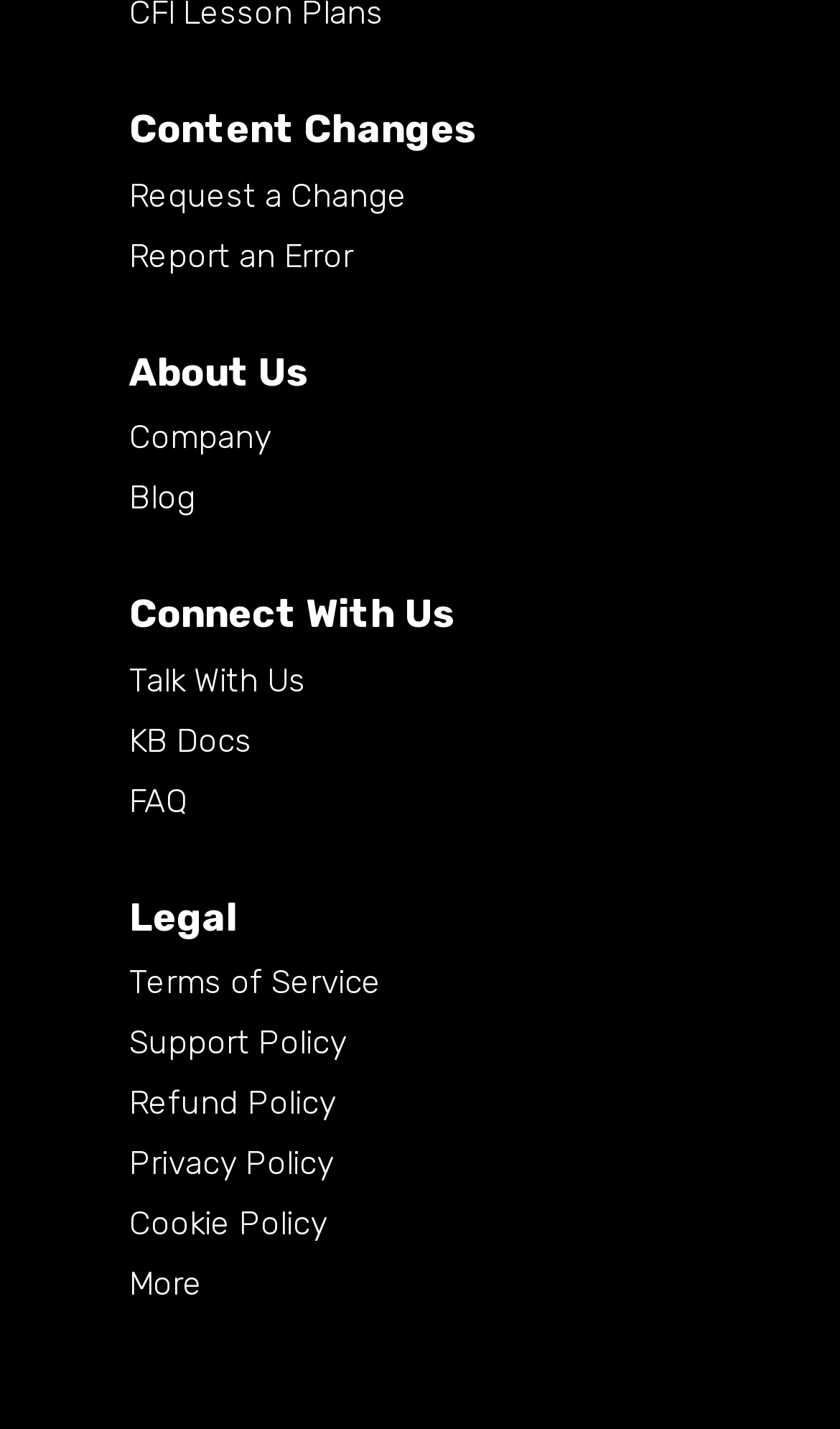Please specify the bounding box coordinates of the element that should be clicked to execute the given instruction: 'Talk with us'. Ensure the coordinates are four float numbers between 0 and 1, expressed as [left, top, right, bottom].

[0.154, 0.49, 0.364, 0.517]